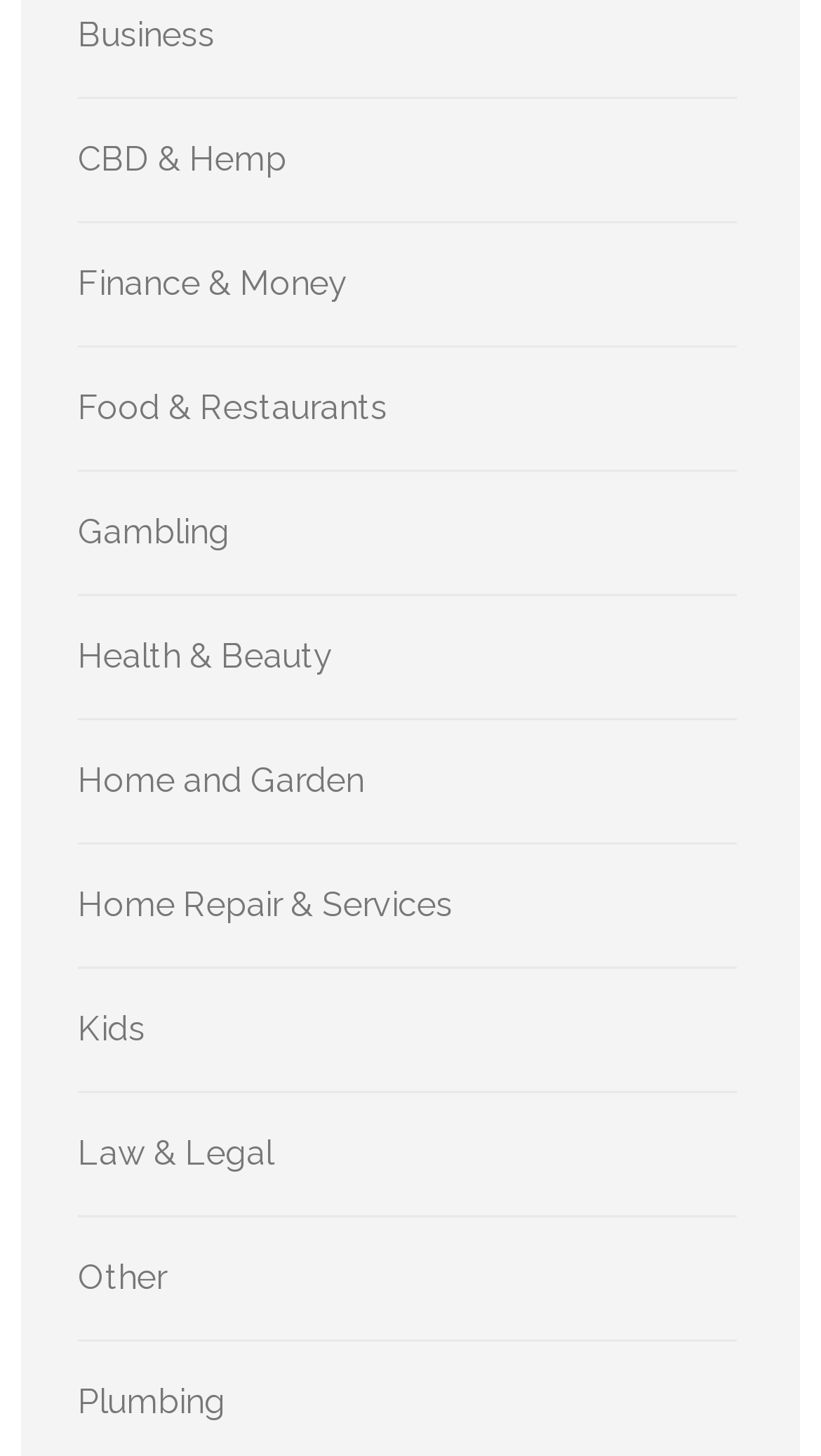Determine the bounding box coordinates for the area you should click to complete the following instruction: "Explore CBD & Hemp".

[0.095, 0.096, 0.349, 0.124]